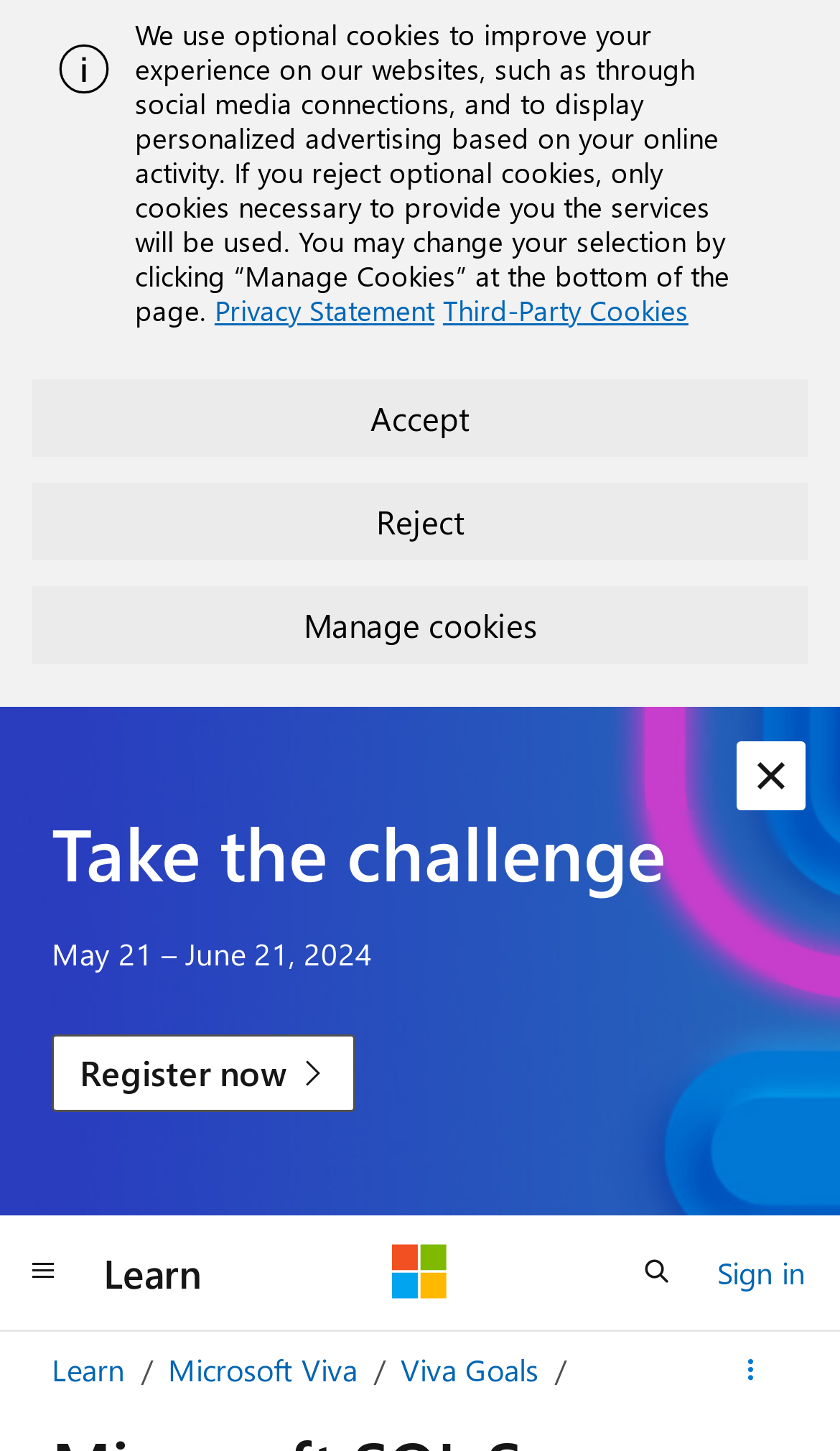What is the main heading of this webpage? Please extract and provide it.

Microsoft SQL Server integration